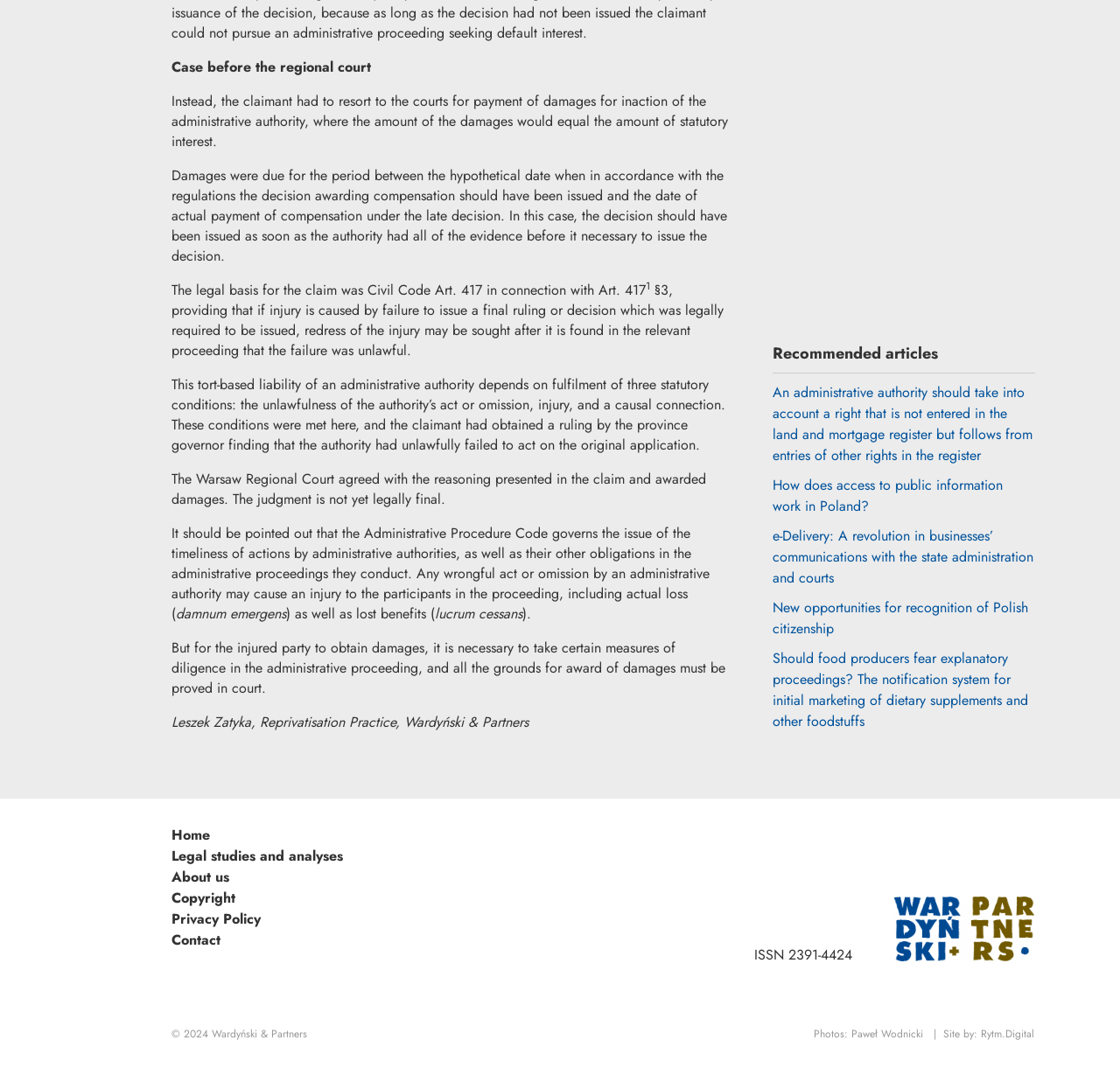Identify the bounding box coordinates of the region that needs to be clicked to carry out this instruction: "Visit 'Legal studies and analyses'". Provide these coordinates as four float numbers ranging from 0 to 1, i.e., [left, top, right, bottom].

[0.153, 0.792, 0.306, 0.811]